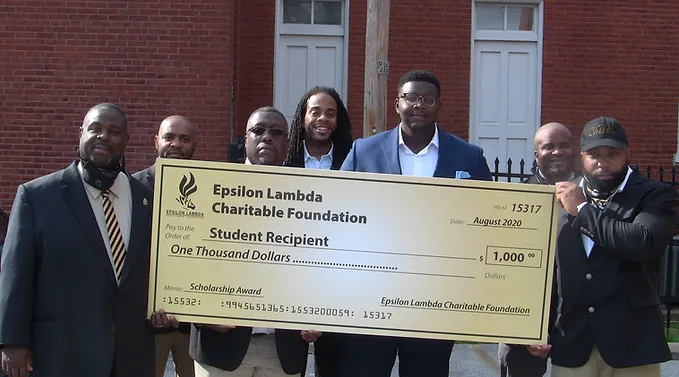What is the mission of the Epsilon Lambda Charitable Foundation?
Utilize the information in the image to give a detailed answer to the question.

The caption states that the foundation's mission is to support the education and advancement of youth in the community, which is reflected in their scholarship program for African American high school seniors in St. Louis.